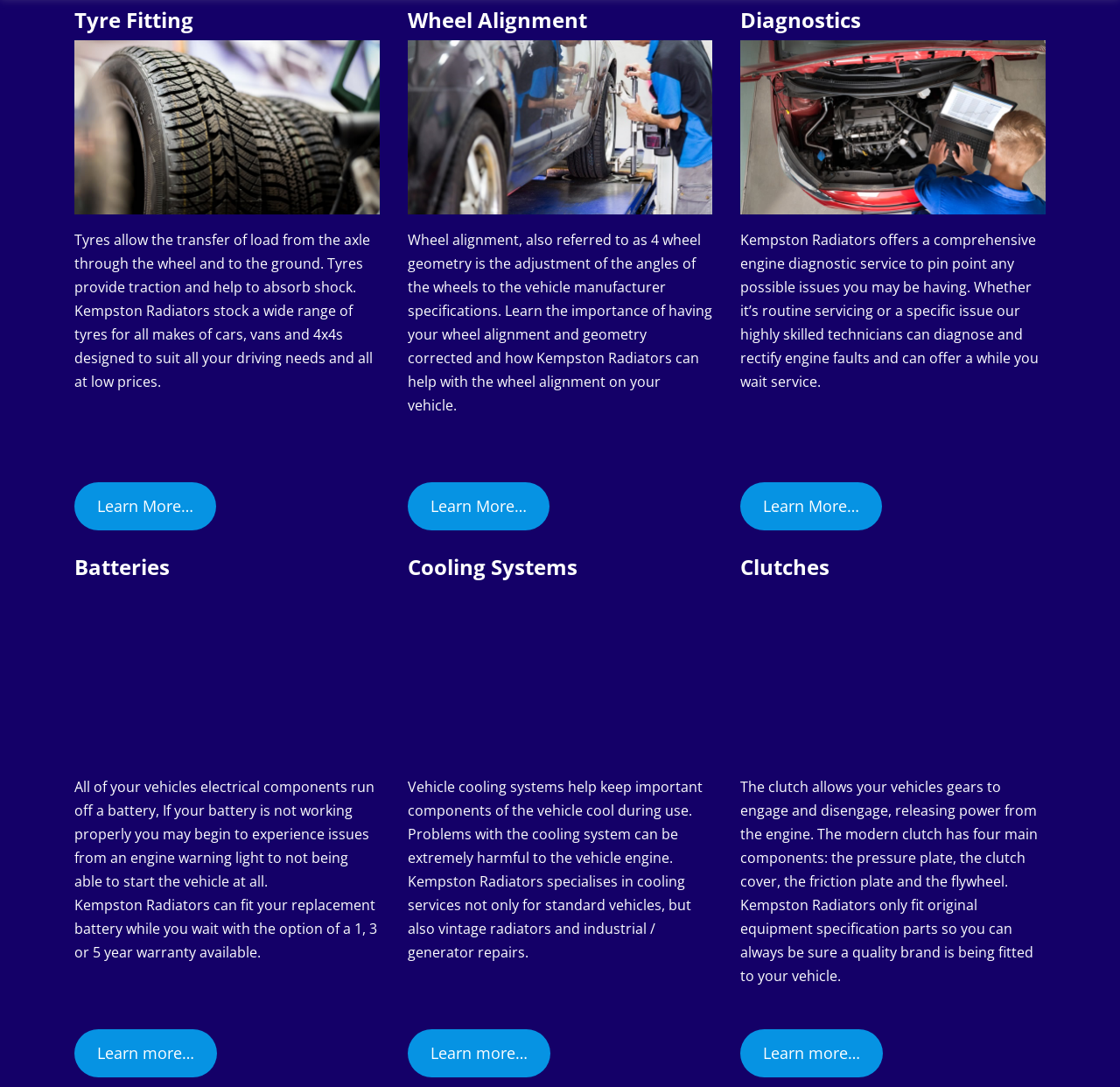Provide the bounding box coordinates of the HTML element this sentence describes: "alt="Kempston Radiators wheel alignment"". The bounding box coordinates consist of four float numbers between 0 and 1, i.e., [left, top, right, bottom].

[0.364, 0.179, 0.636, 0.197]